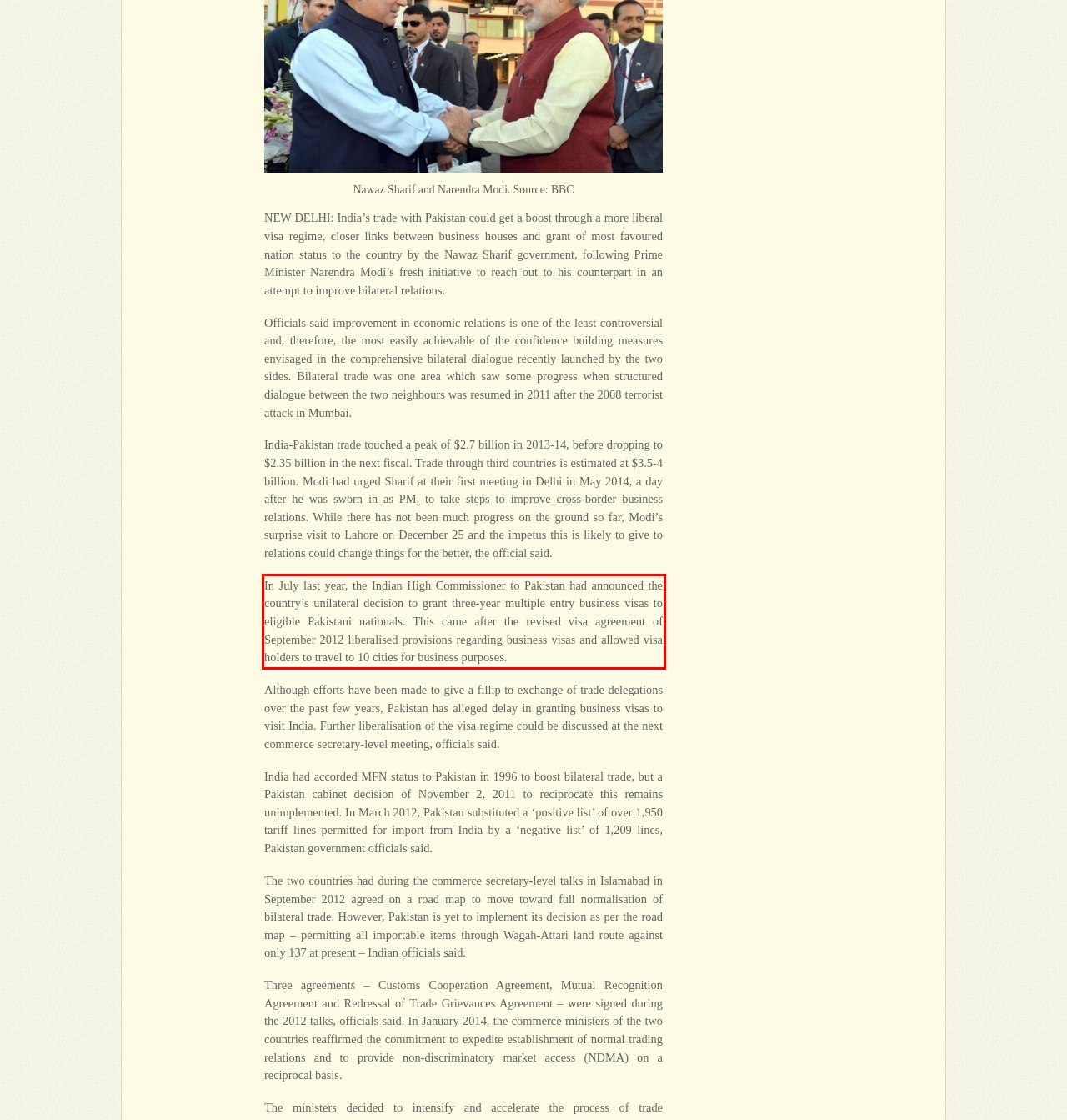You are given a webpage screenshot with a red bounding box around a UI element. Extract and generate the text inside this red bounding box.

In July last year, the Indian High Commissioner to Pakistan had announced the country’s unilateral decision to grant three-year multiple entry business visas to eligible Pakistani nationals. This came after the revised visa agreement of September 2012 liberalised provisions regarding business visas and allowed visa holders to travel to 10 cities for business purposes.